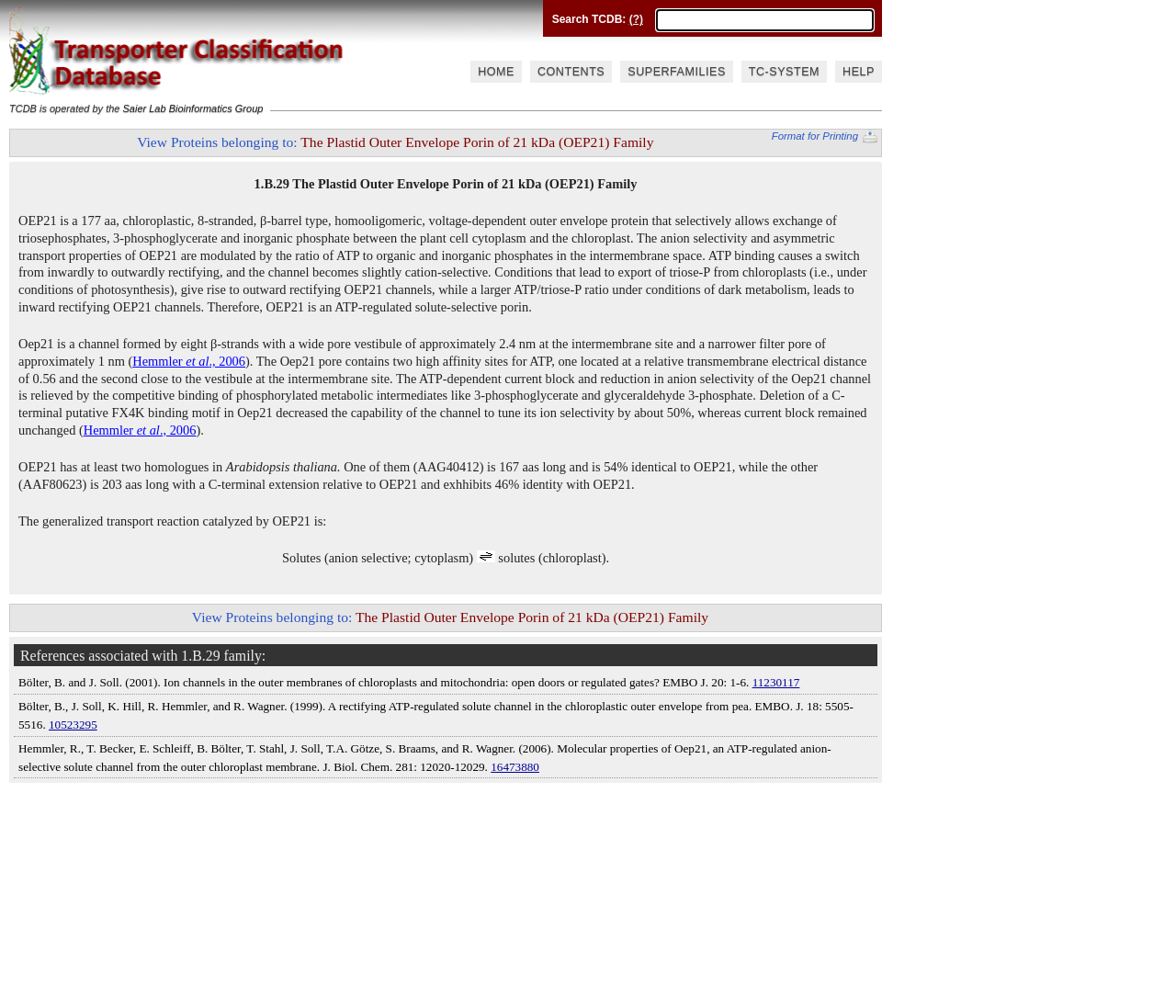What is the name of the family that OEP21 belongs to?
Please provide a single word or phrase based on the screenshot.

The Plastid Outer Envelope Porin of 21 kDa (OEP21) Family